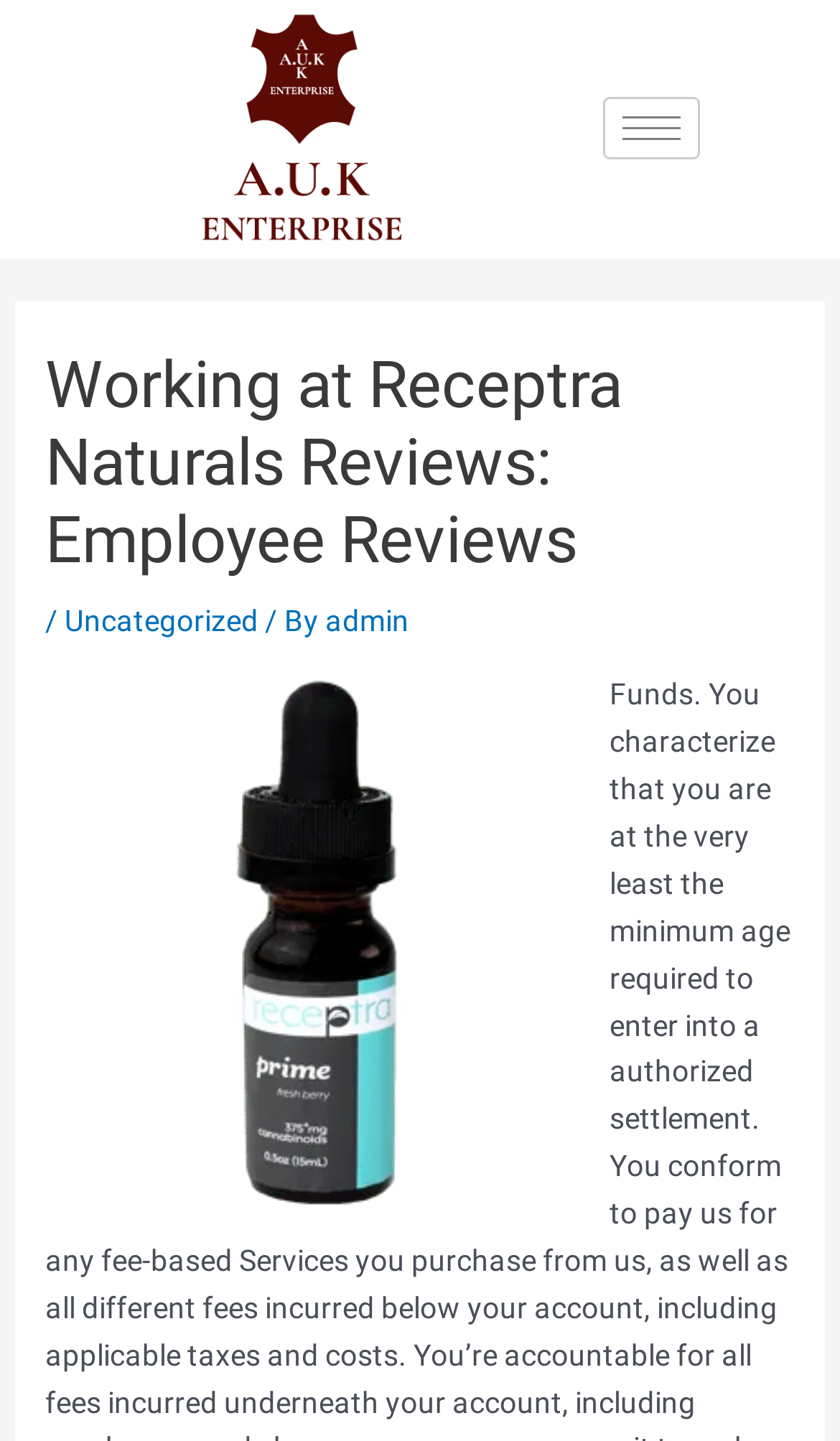Can you find and provide the title of the webpage?

Working at Receptra Naturals Reviews: Employee Reviews